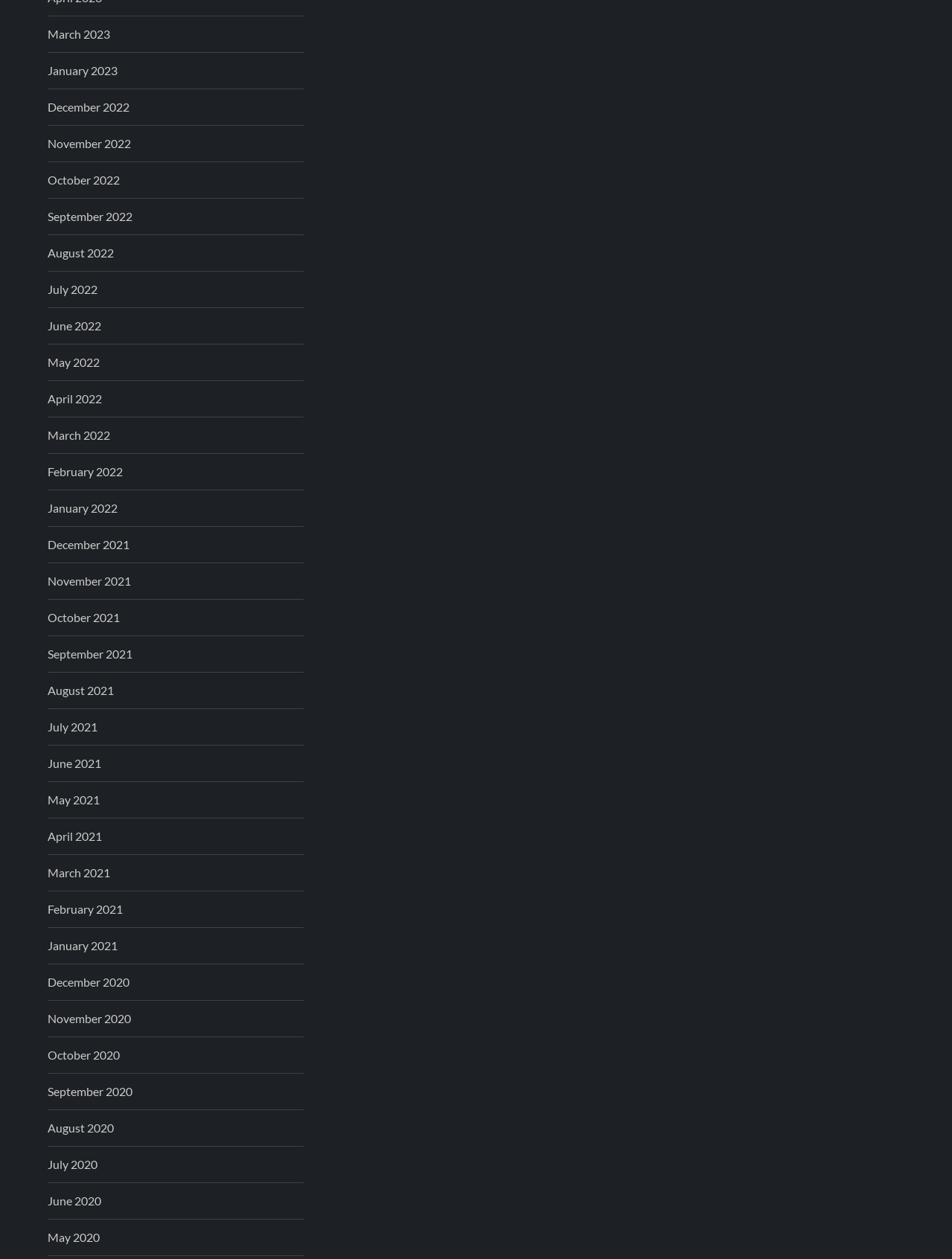What is the pattern of the month links?
Your answer should be a single word or phrase derived from the screenshot.

Monthly from March 2023 to May 2020